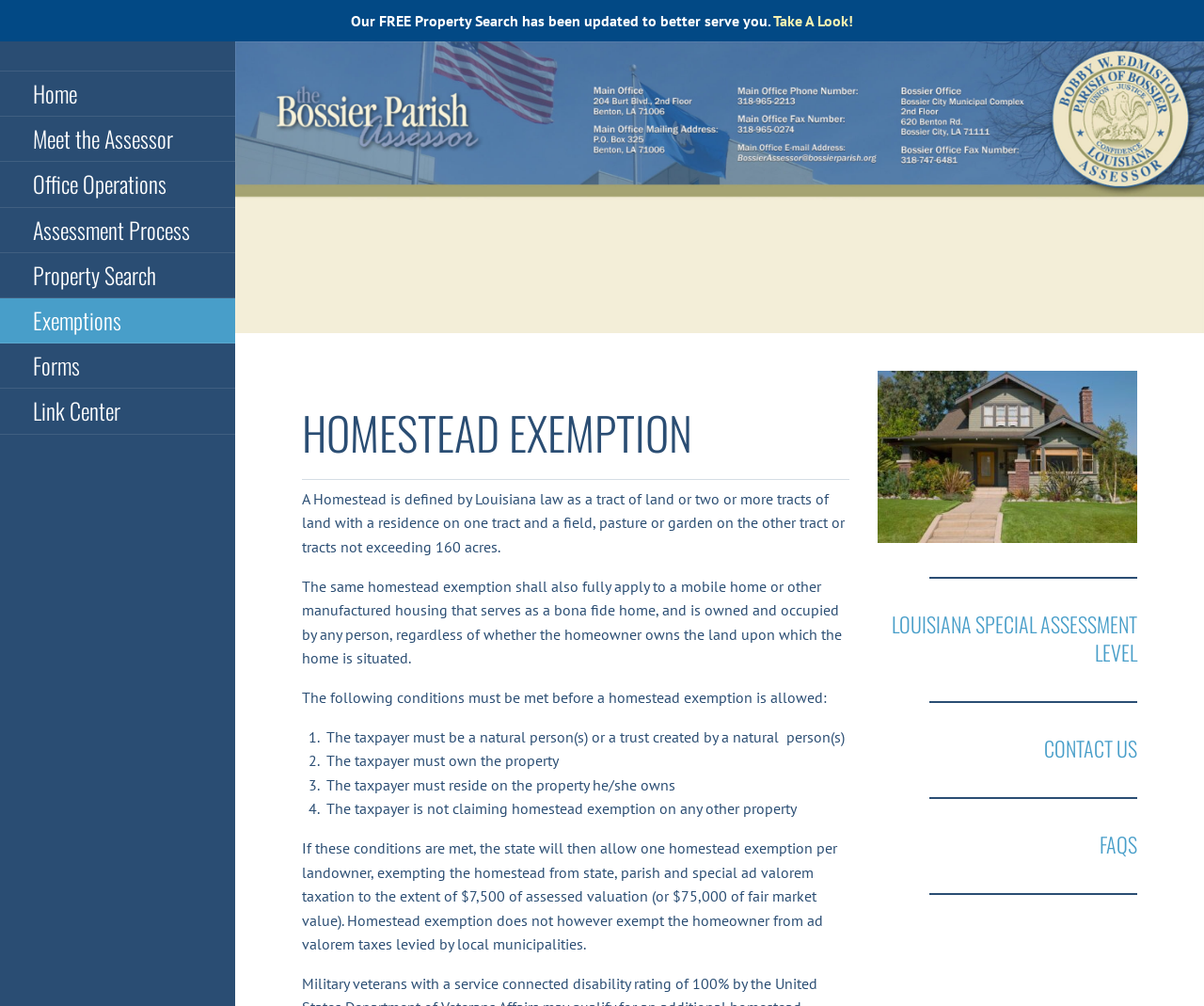Using the description: "Assessment Process", identify the bounding box of the corresponding UI element in the screenshot.

[0.0, 0.206, 0.195, 0.251]